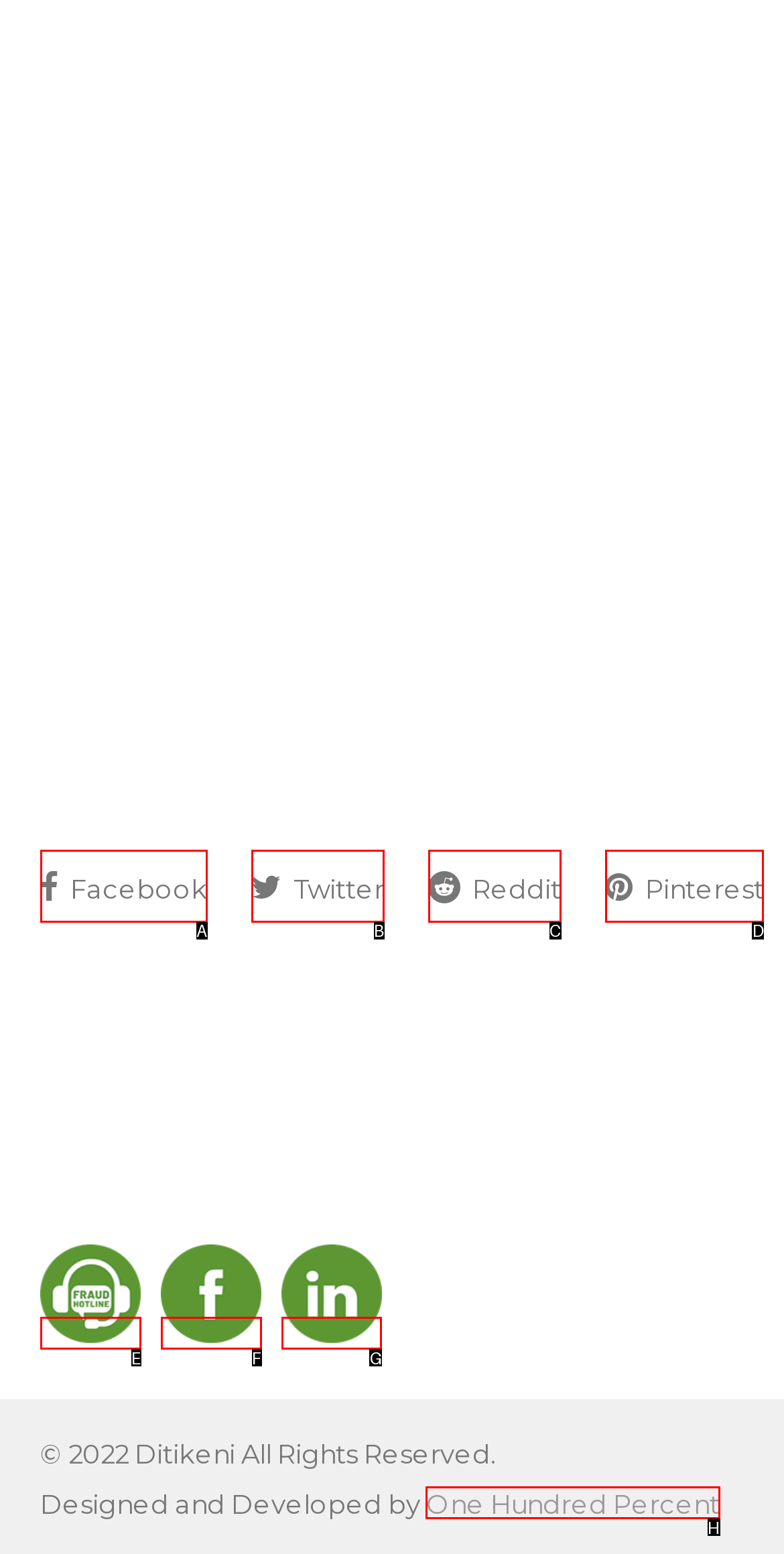Identify the HTML element that matches the description: alt="Fraud Hotline"
Respond with the letter of the correct option.

E